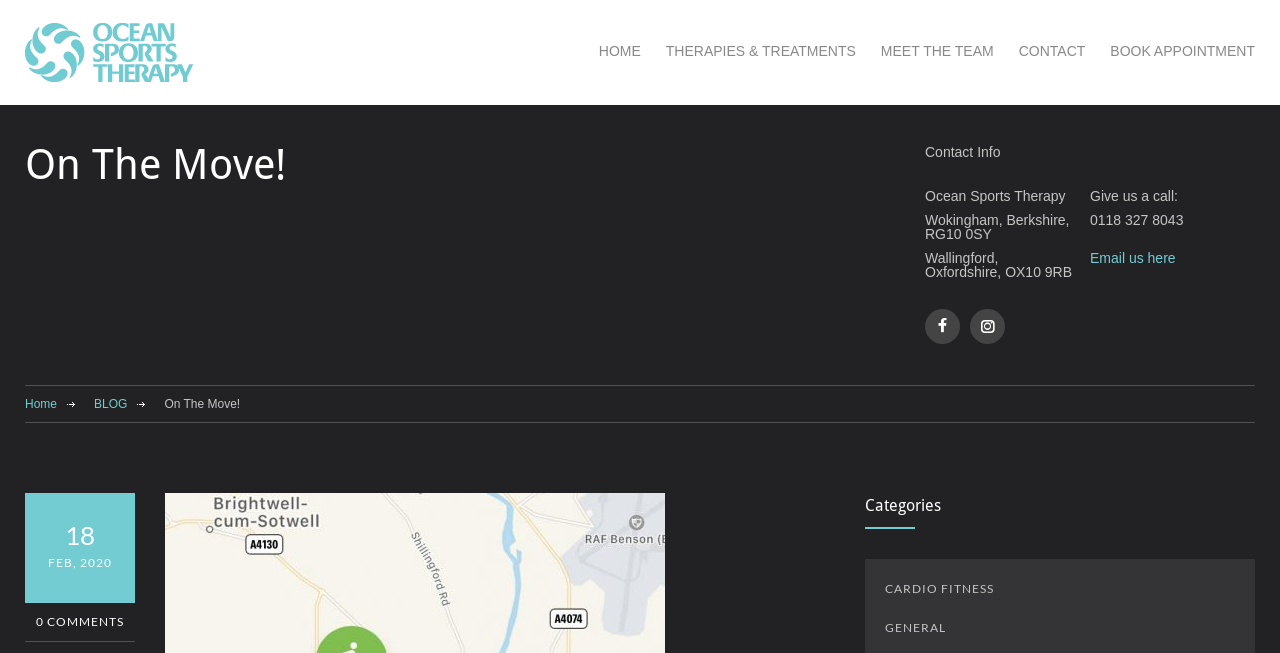Please determine the bounding box coordinates of the element to click in order to execute the following instruction: "Click the CARDIO FITNESS link". The coordinates should be four float numbers between 0 and 1, specified as [left, top, right, bottom].

[0.676, 0.856, 0.98, 0.931]